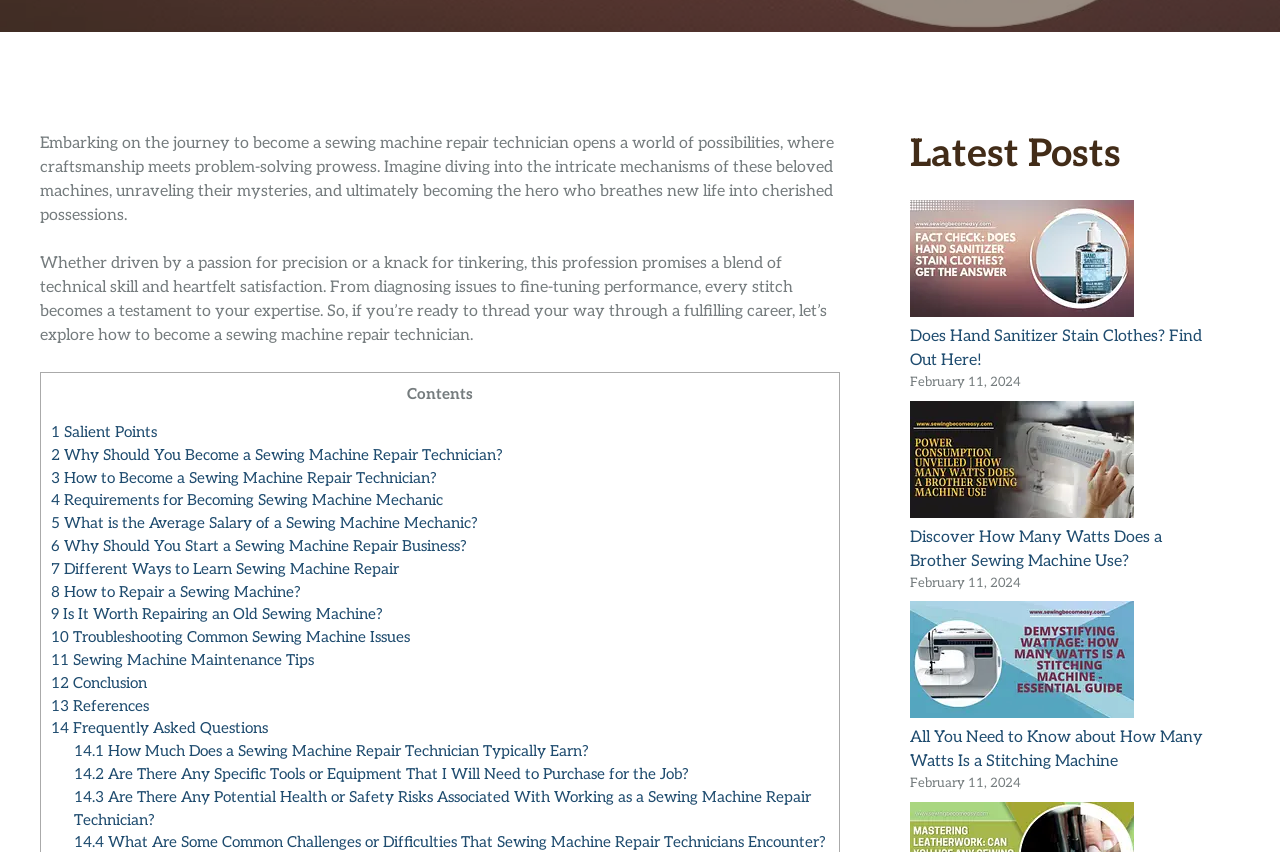Please find the bounding box for the following UI element description. Provide the coordinates in (top-left x, top-left y, bottom-right x, bottom-right y) format, with values between 0 and 1: Privacy Policy

None